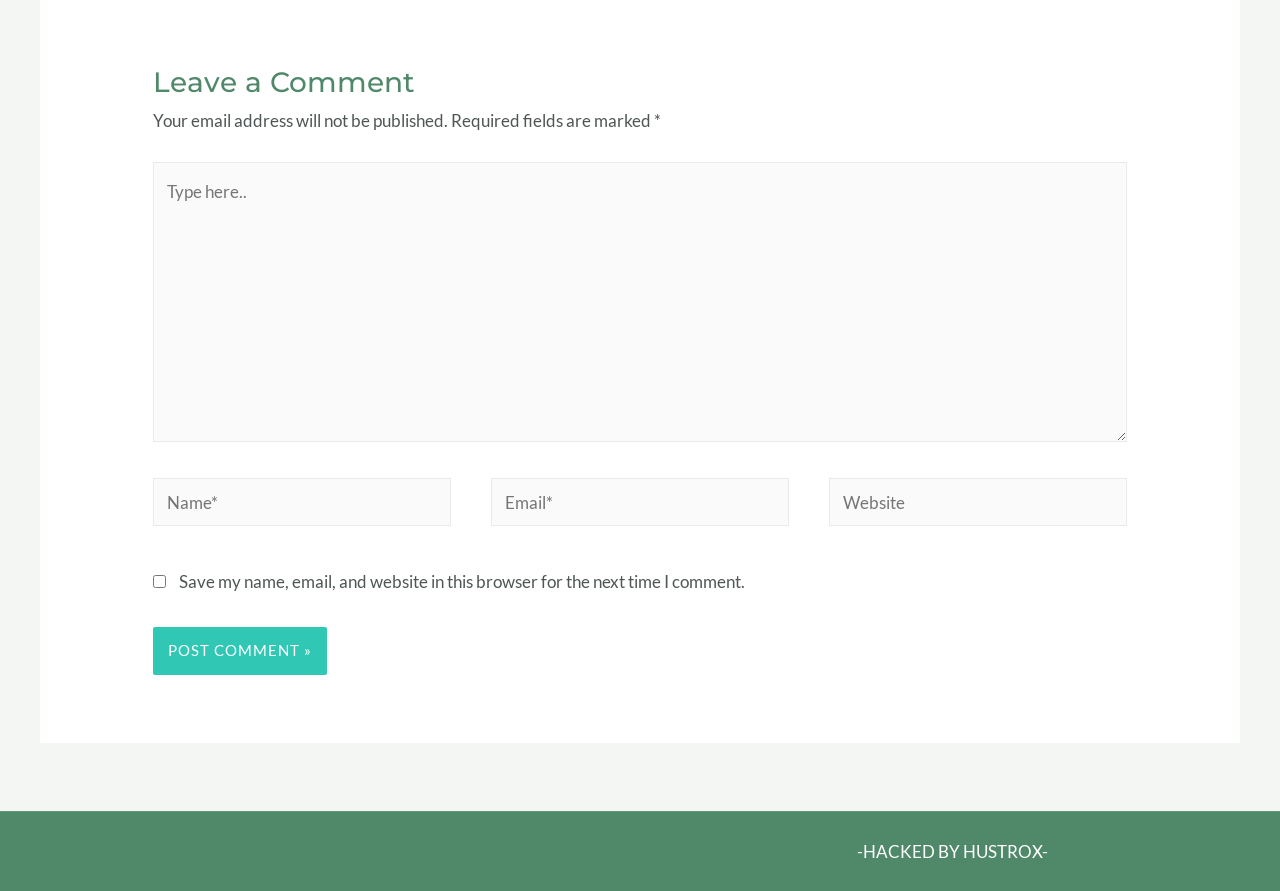Based on the image, please respond to the question with as much detail as possible:
What is the function of the checkbox?

The checkbox is labeled 'Save my name, email, and website in this browser for the next time I comment.' This implies that checking this box will allow the website to store the user's comment information, making it easier to leave comments in the future.